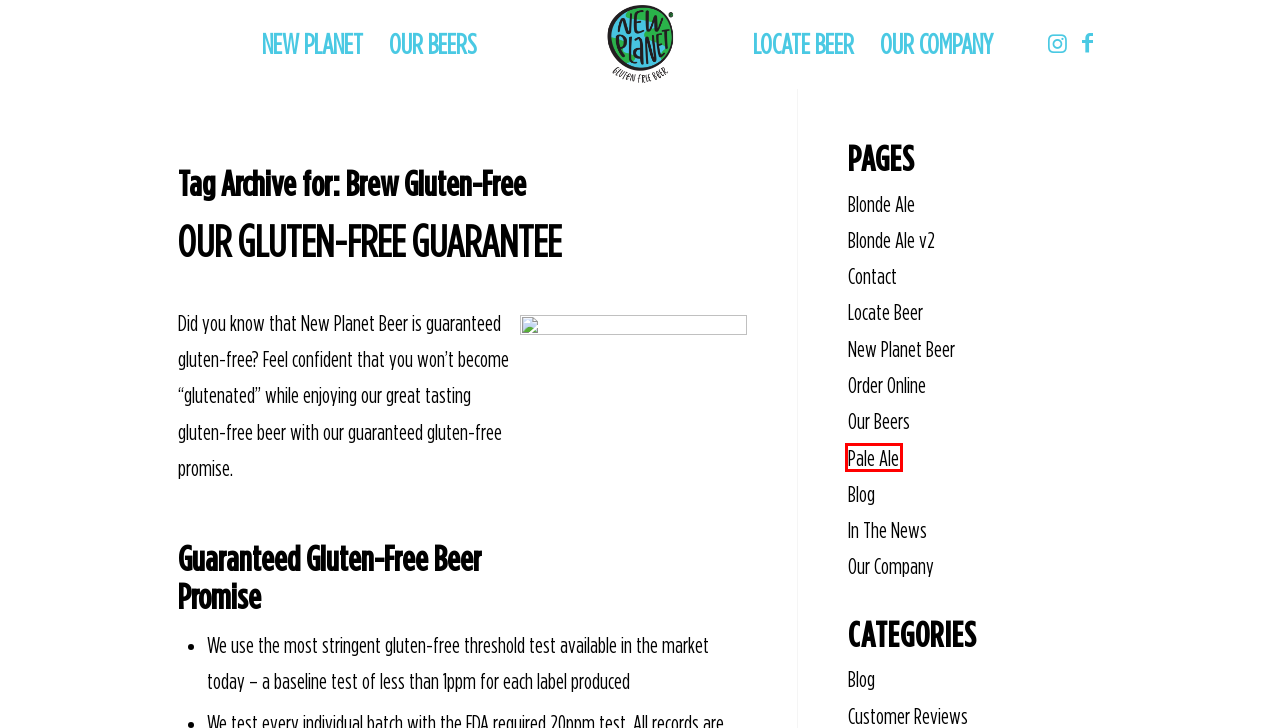Given a webpage screenshot with a red bounding box around a UI element, choose the webpage description that best matches the new webpage after clicking the element within the bounding box. Here are the candidates:
A. Locate Beer – New Planet Beer
B. New Planet Beer – Colorado Made Gluten Free Beer
C. Contact – New Planet Beer
D. Blog – New Planet Beer
E. Order Online – New Planet Beer
F. Pale Ale – New Planet Beer
G. Blonde Ale – New Planet Beer
H. Our Company – New Planet Beer

F